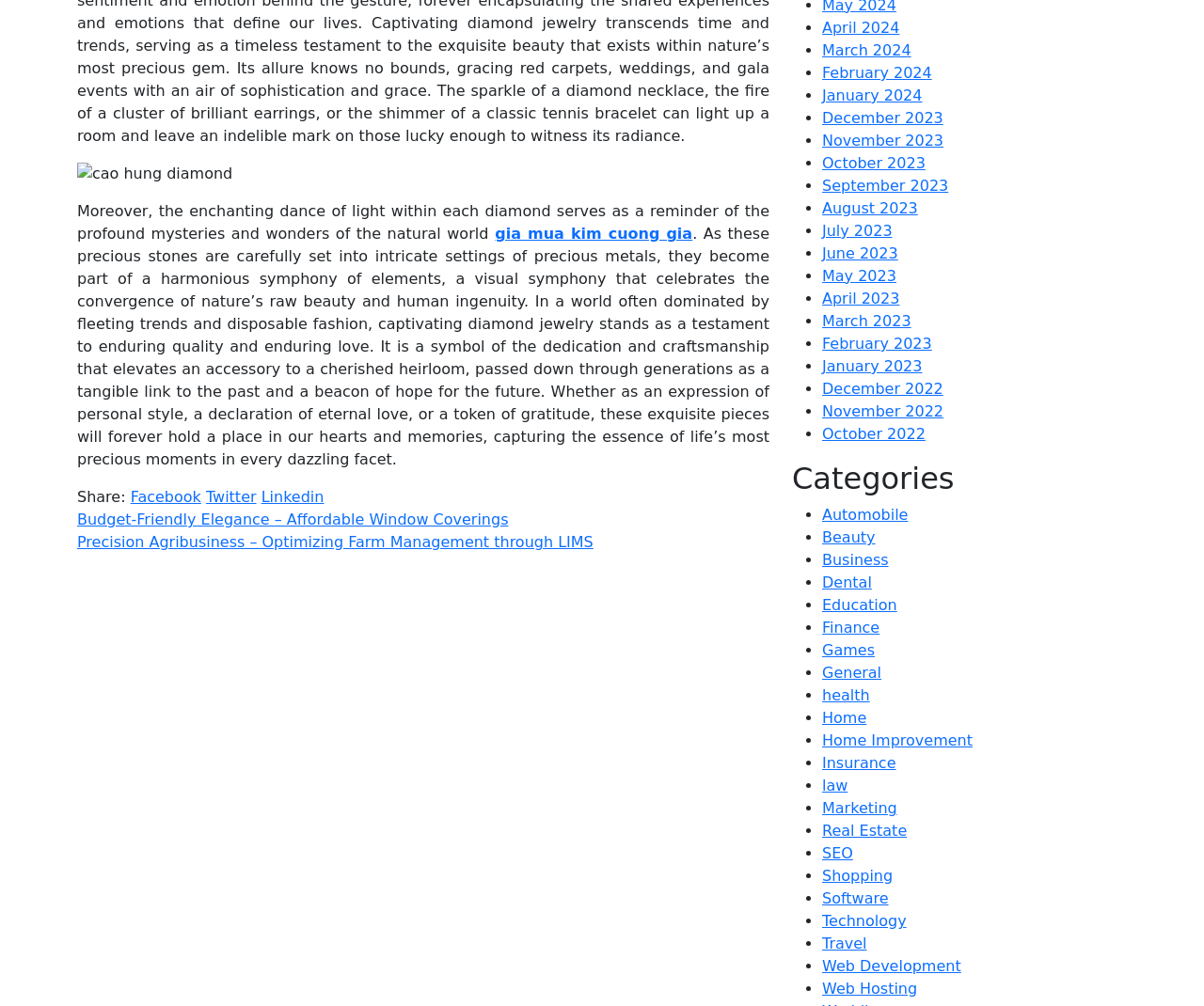Extract the bounding box coordinates for the HTML element that matches this description: "October 2023". The coordinates should be four float numbers between 0 and 1, i.e., [left, top, right, bottom].

[0.683, 0.153, 0.769, 0.171]